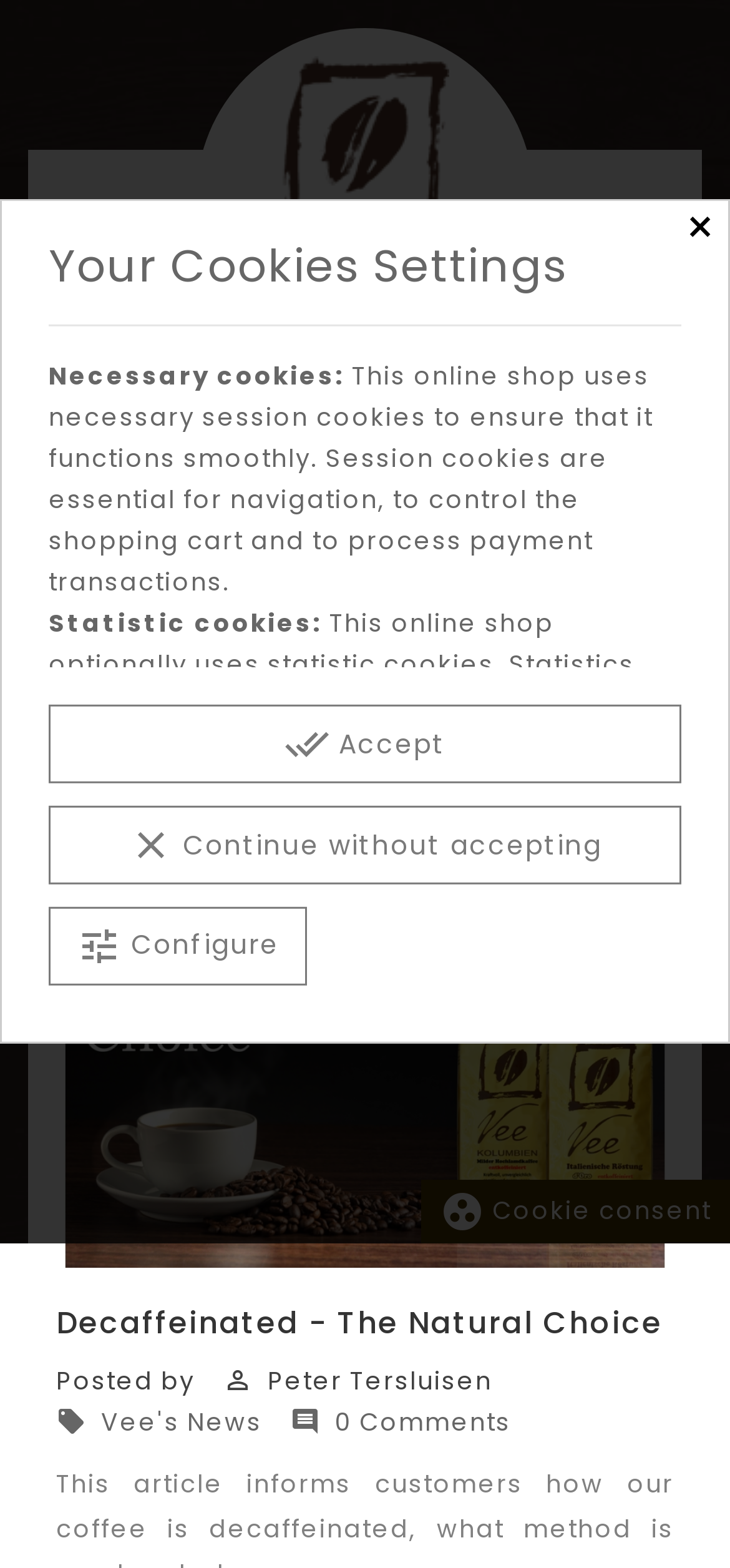Look at the image and give a detailed response to the following question: How many links are there in the main content area?

The main content area is the section below the header and above the cookie settings section. There are four links in this area: 'Home', 'Decaffeinated - The Natural Choice' (twice), and 'Vee's News'.